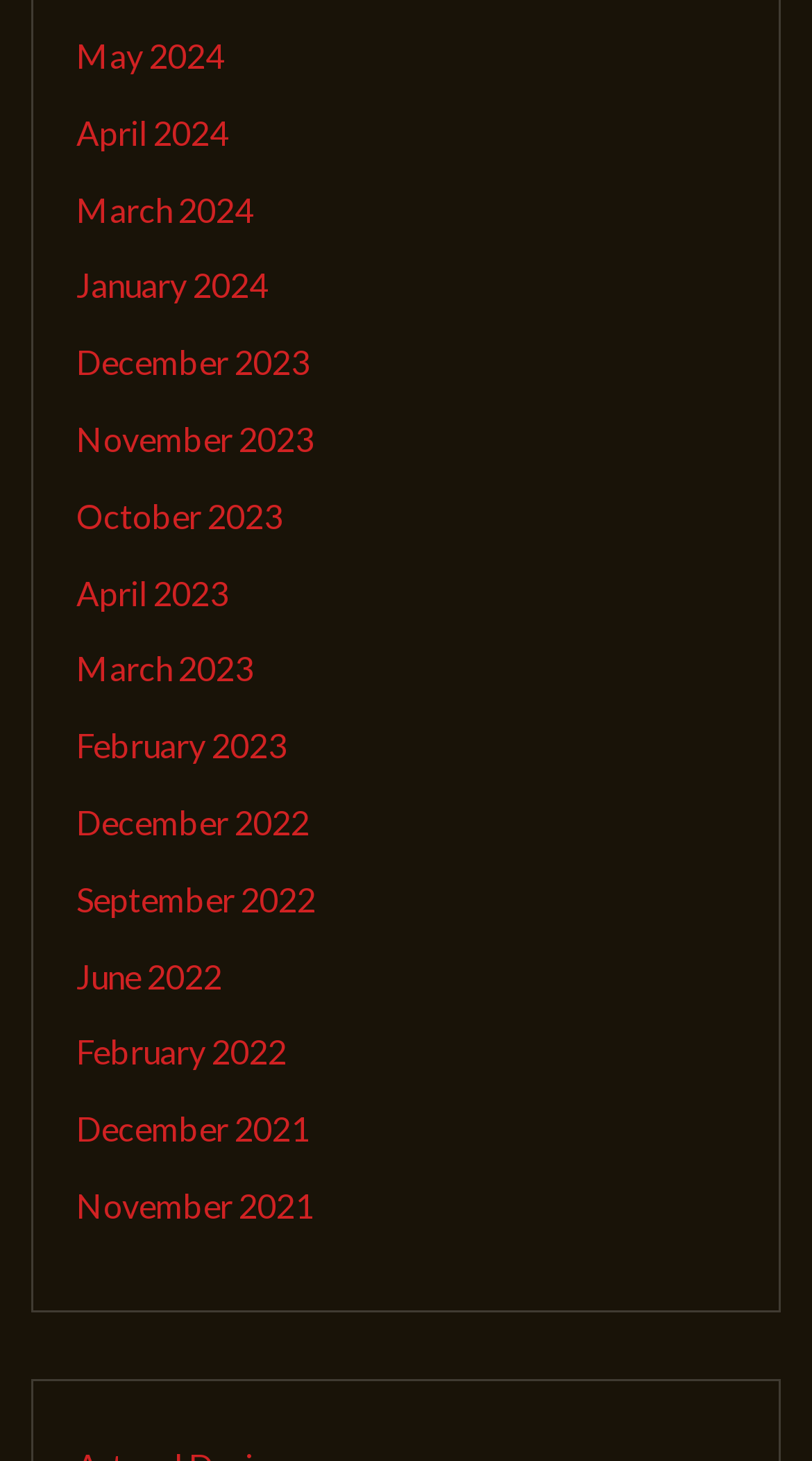Locate the bounding box coordinates of the segment that needs to be clicked to meet this instruction: "browse March 2024".

[0.094, 0.129, 0.312, 0.156]